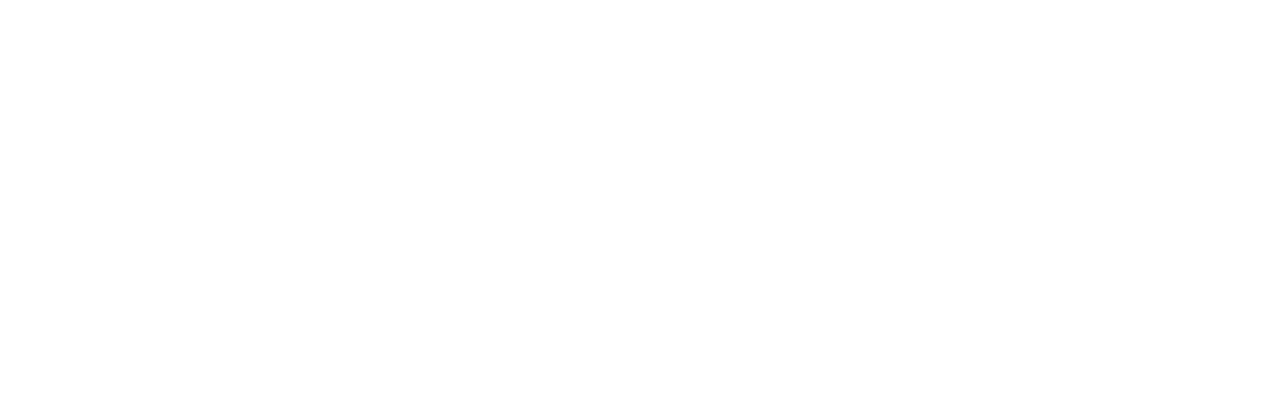Please reply with a single word or brief phrase to the question: 
In what year was the law firm established?

1978